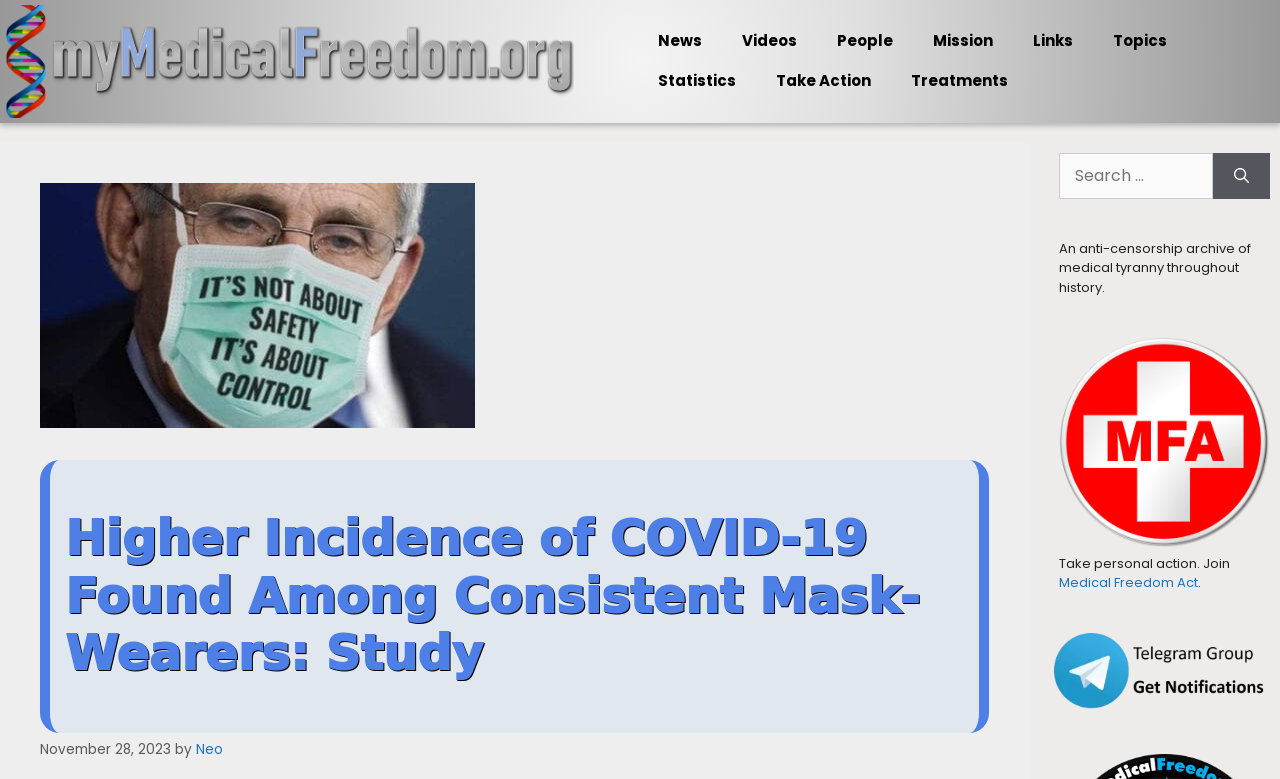Answer the following query with a single word or phrase:
What is the topic of the main article?

COVID-19 and mask-wearing